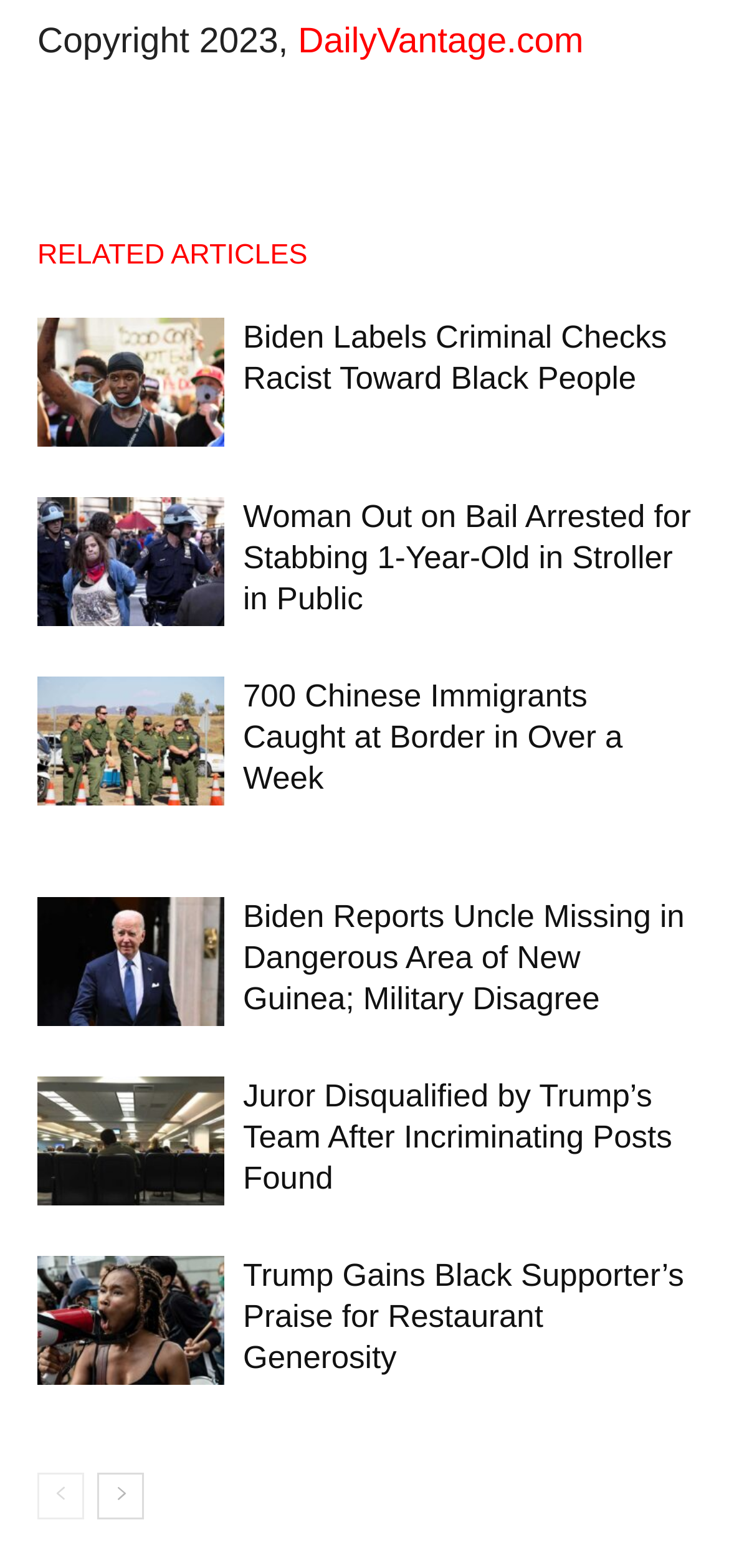What is the title of the first article?
Provide a detailed and well-explained answer to the question.

The first article's title can be found by looking at the first heading on the webpage, which says 'Biden Labels Criminal Checks Racist Toward Black People'. This title is also linked to the article's content.